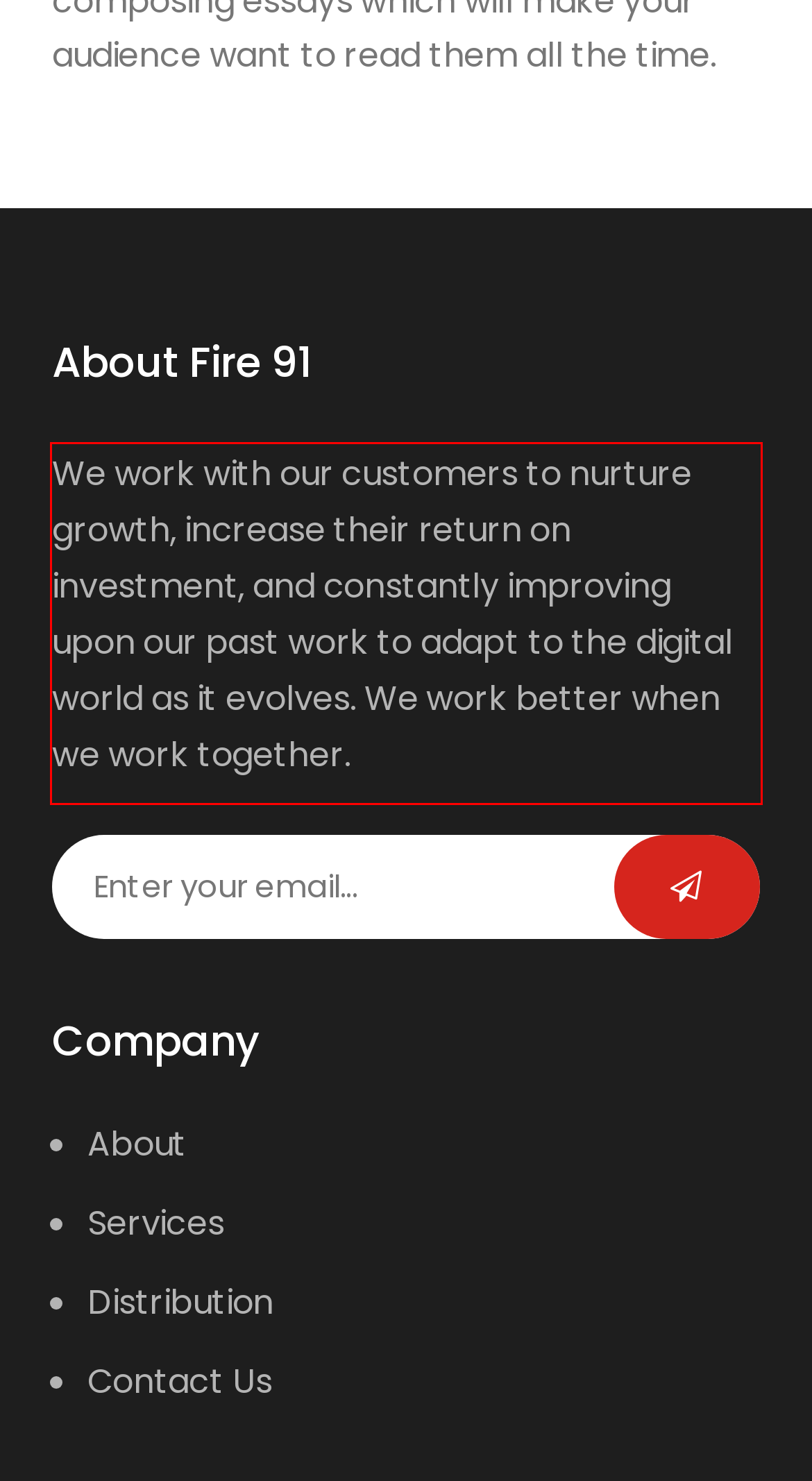Please examine the webpage screenshot and extract the text within the red bounding box using OCR.

We work with our customers to nurture growth, increase their return on investment, and constantly improving upon our past work to adapt to the digital world as it evolves. We work better when we work together.